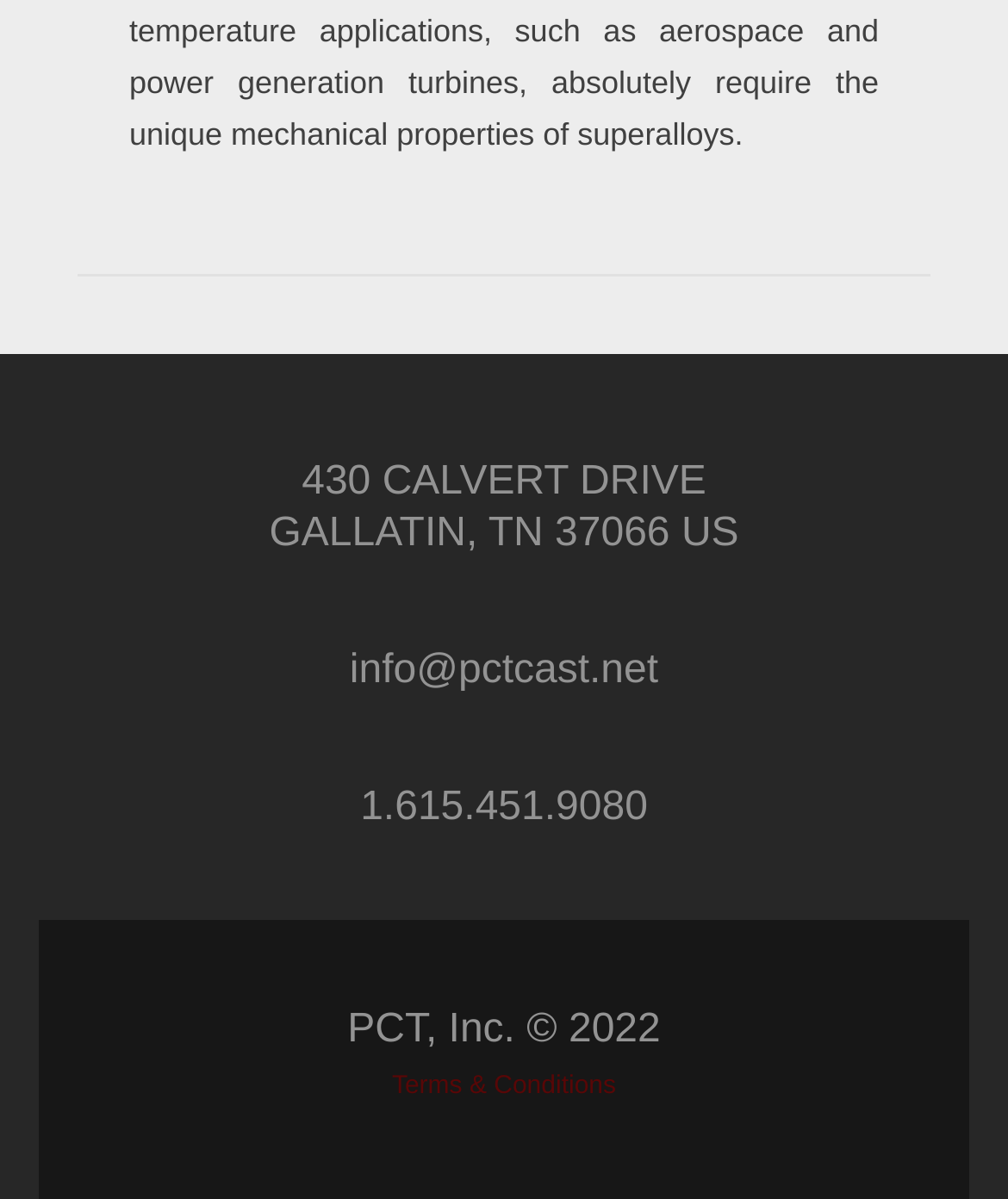Use a single word or phrase to respond to the question:
What is the company's email address?

info@pctcast.net